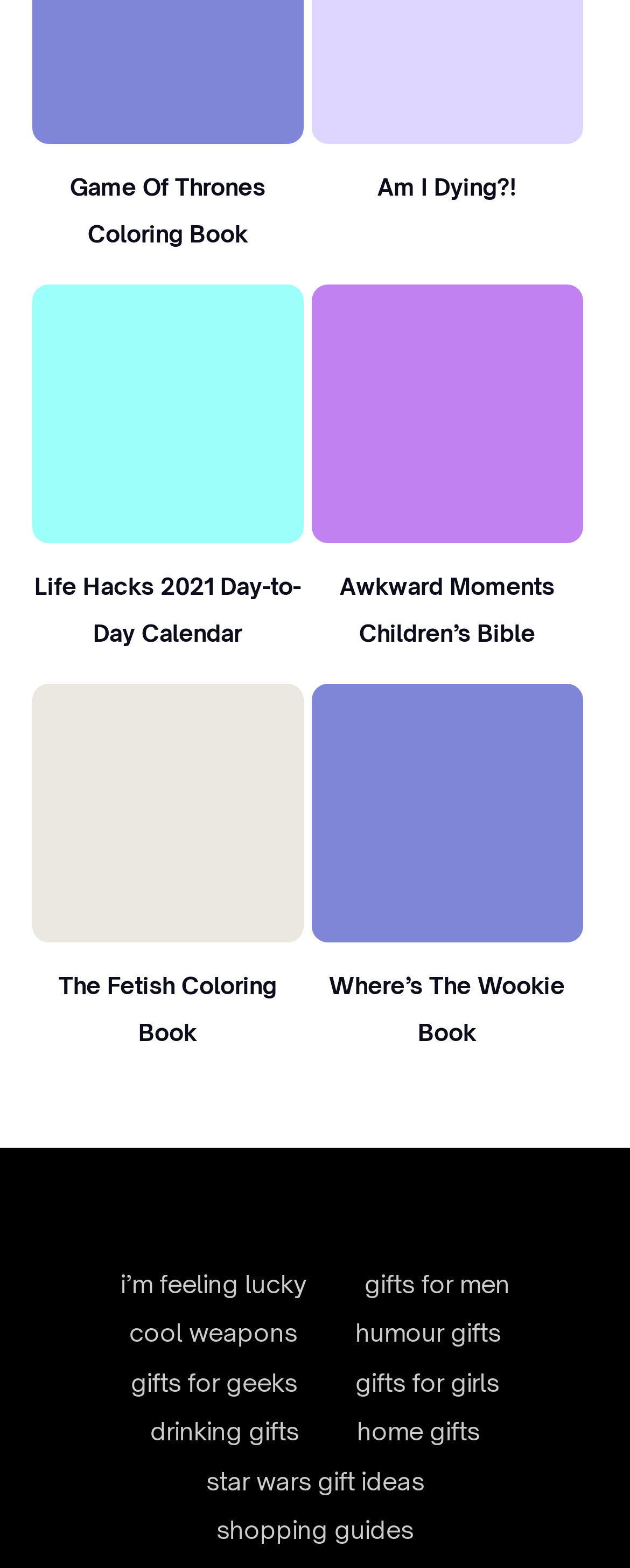Please provide the bounding box coordinates for the element that needs to be clicked to perform the instruction: "View 'Life Hacks 2021 Day-to-Day Calendar'". The coordinates must consist of four float numbers between 0 and 1, formatted as [left, top, right, bottom].

[0.05, 0.181, 0.482, 0.346]